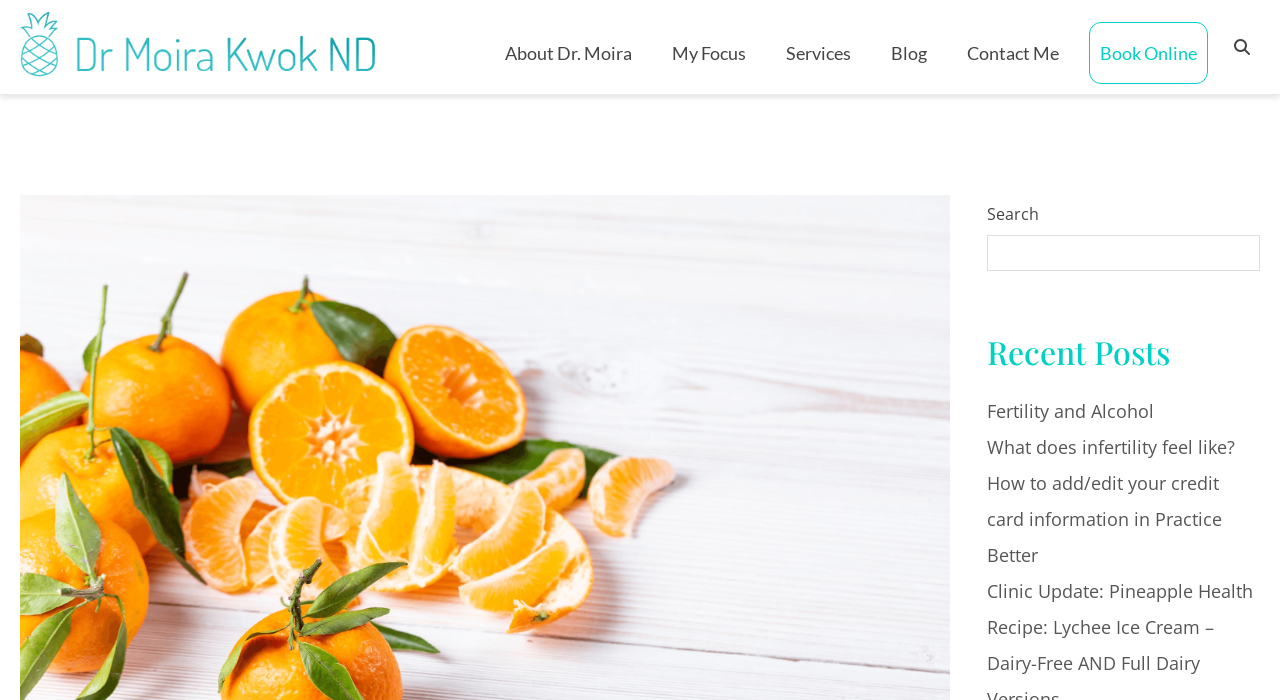Highlight the bounding box coordinates of the element you need to click to perform the following instruction: "search for a topic."

[0.771, 0.336, 0.984, 0.387]